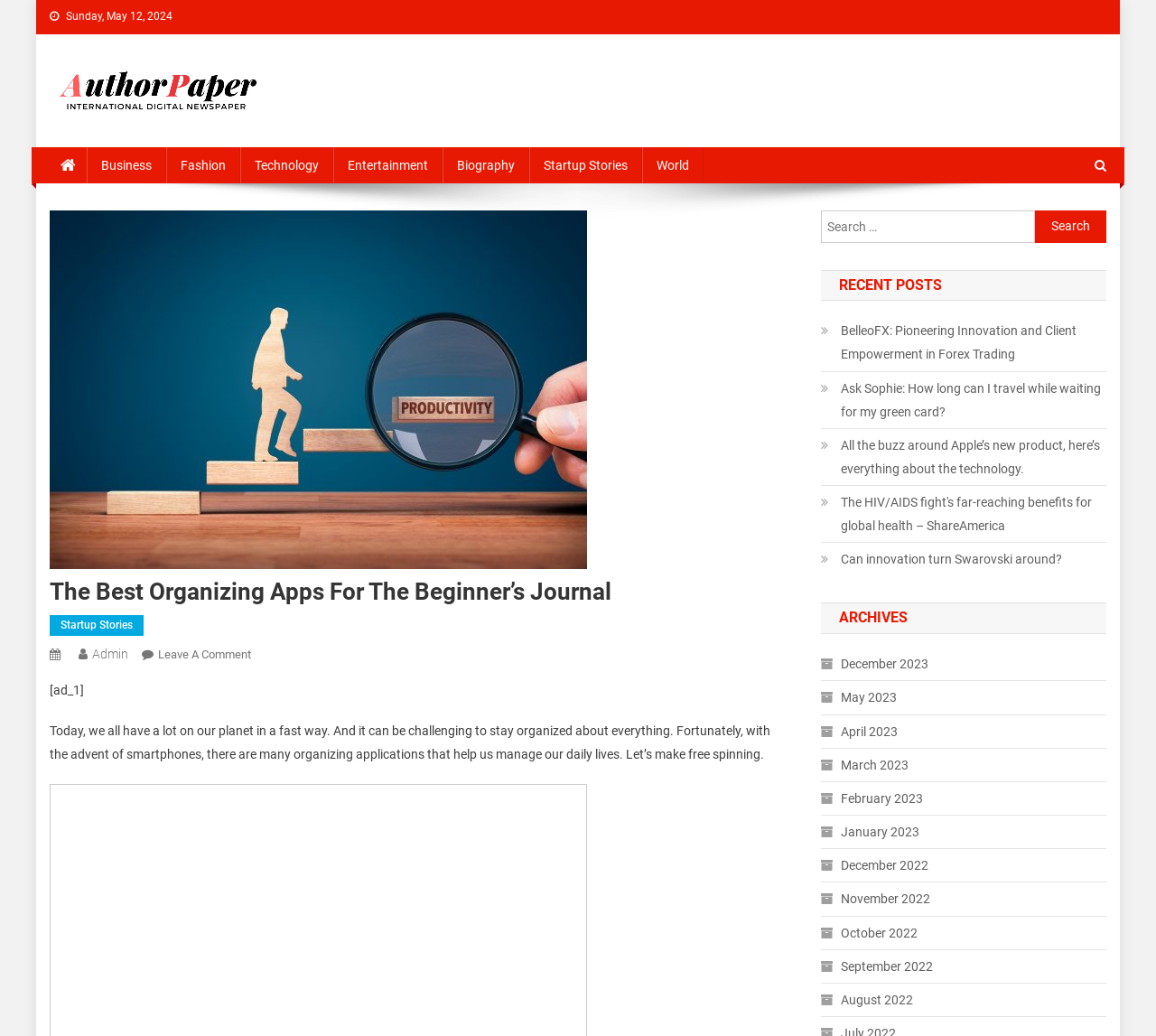Provide the bounding box coordinates of the HTML element this sentence describes: "Skip to content".

[0.031, 0.0, 0.104, 0.022]